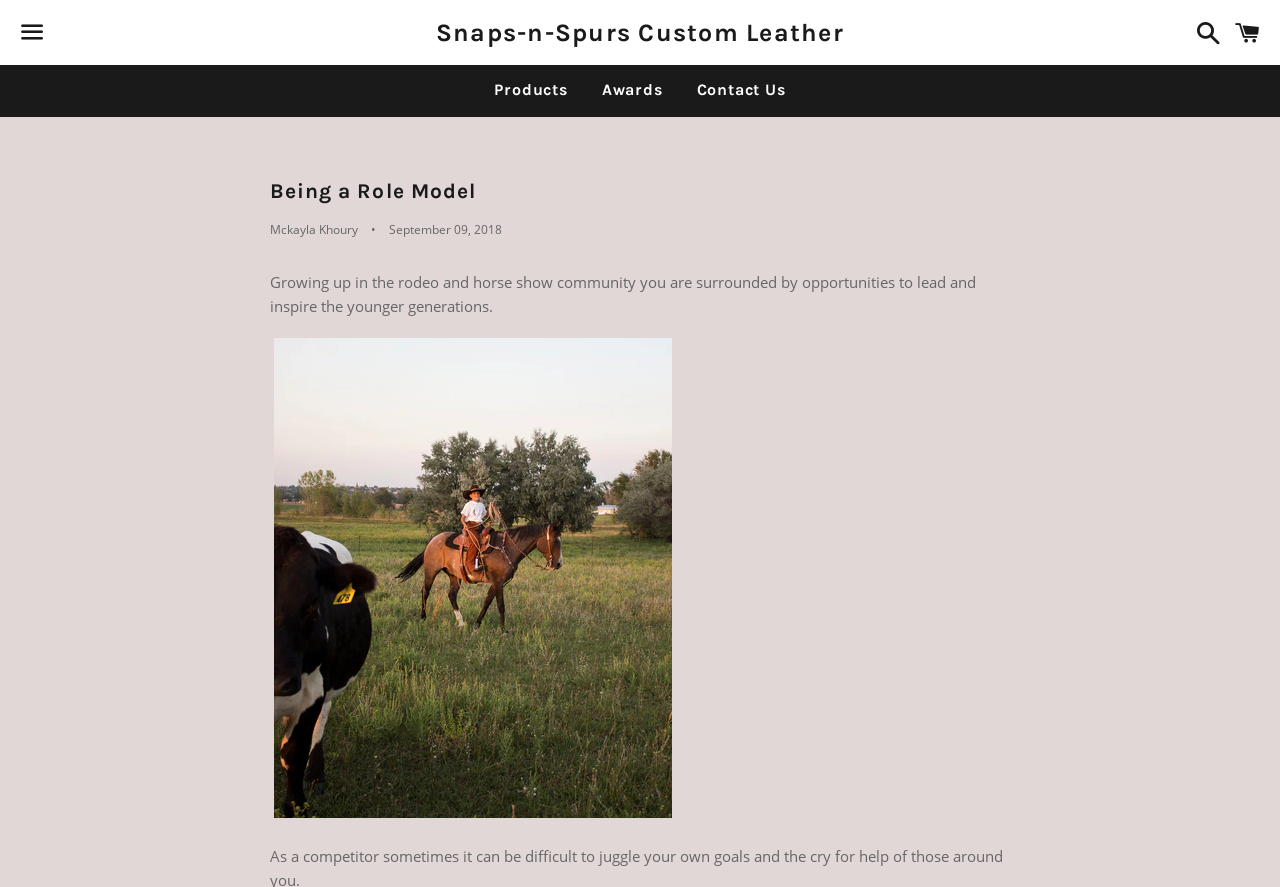Summarize the webpage comprehensively, mentioning all visible components.

The webpage is about being a role model, specifically in the context of the rodeo and horse show community. At the top left corner, there is a button labeled "Menu" that controls a navigation drawer. Next to it, in the top center, is a link to the website's homepage, "Snaps-n-Spurs Custom Leather". On the top right corner, there are two more links, "Search" and "Cart", which control their respective drawers.

Below the top navigation bar, there are three links: "Products", "Awards", and "Contact Us", which are aligned horizontally and centered on the page.

The main content of the page is a blog post or article titled "Being a Role Model", written by Mckayla Khoury and dated September 09, 2018. The article starts with a paragraph that discusses the opportunities to lead and inspire younger generations in the rodeo and horse show community. The text is positioned in the middle of the page, with a small gap above and below it.